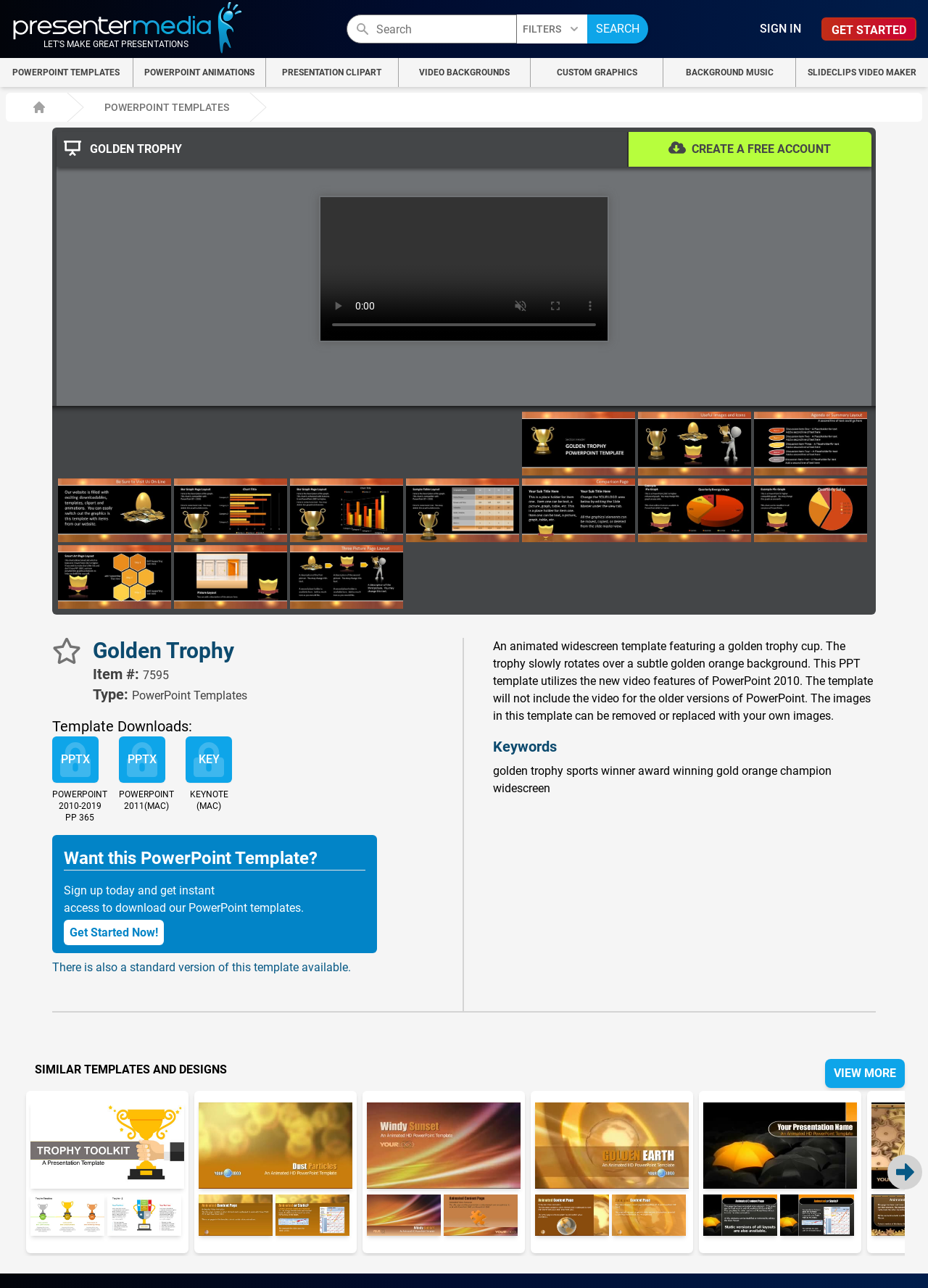Locate the bounding box coordinates of the element's region that should be clicked to carry out the following instruction: "Search for PowerPoint templates". The coordinates need to be four float numbers between 0 and 1, i.e., [left, top, right, bottom].

[0.373, 0.011, 0.557, 0.034]